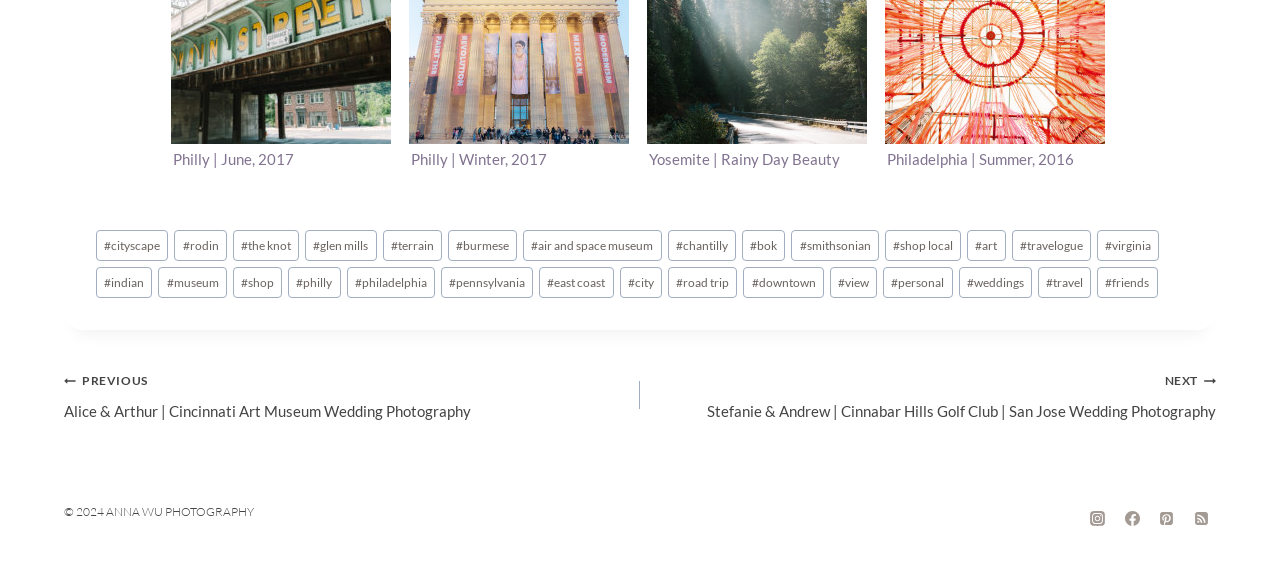Highlight the bounding box coordinates of the region I should click on to meet the following instruction: "View the next post".

[0.5, 0.652, 0.95, 0.751]